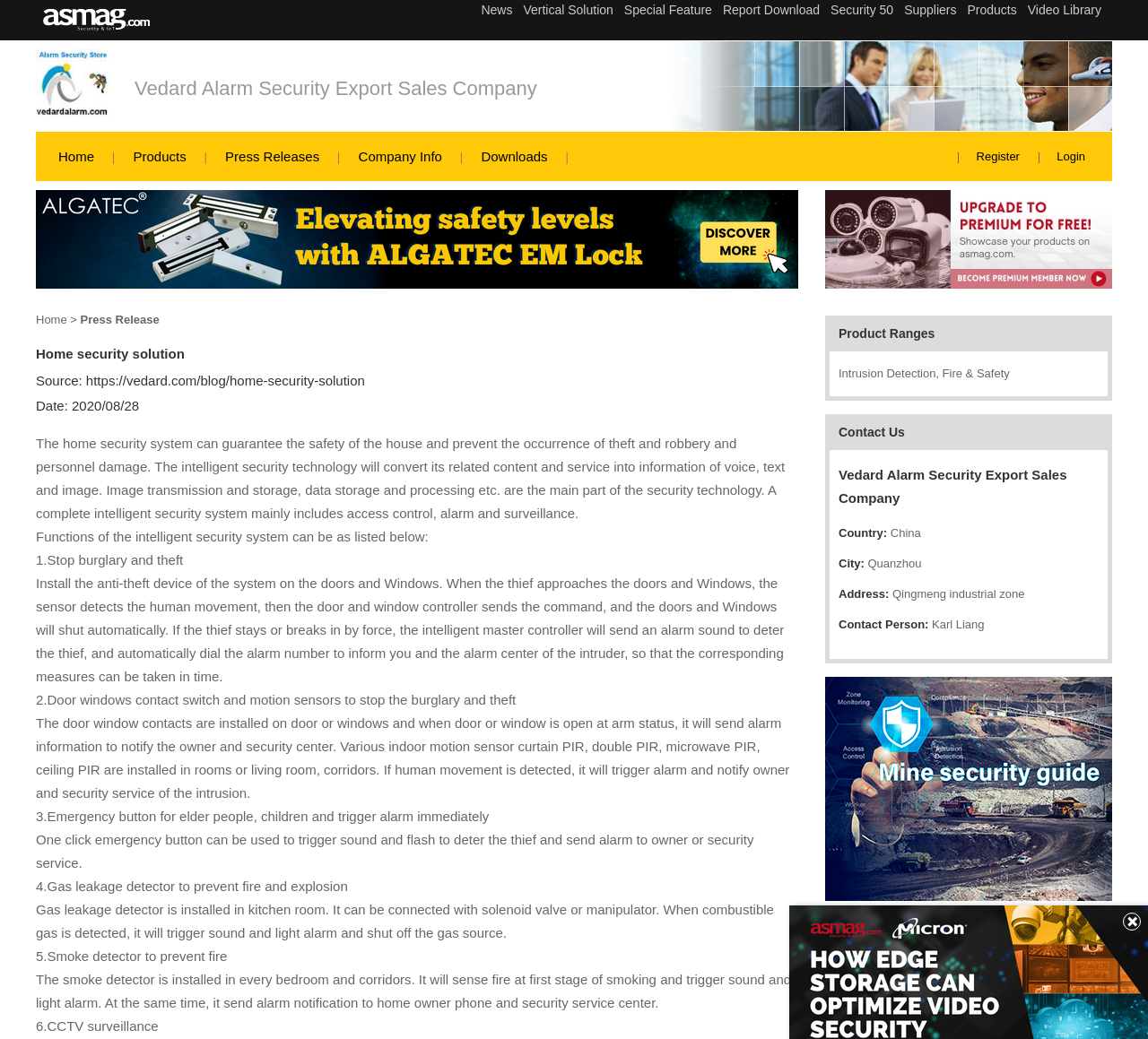Provide your answer in a single word or phrase: 
What is the city where the company is located?

Quanzhou